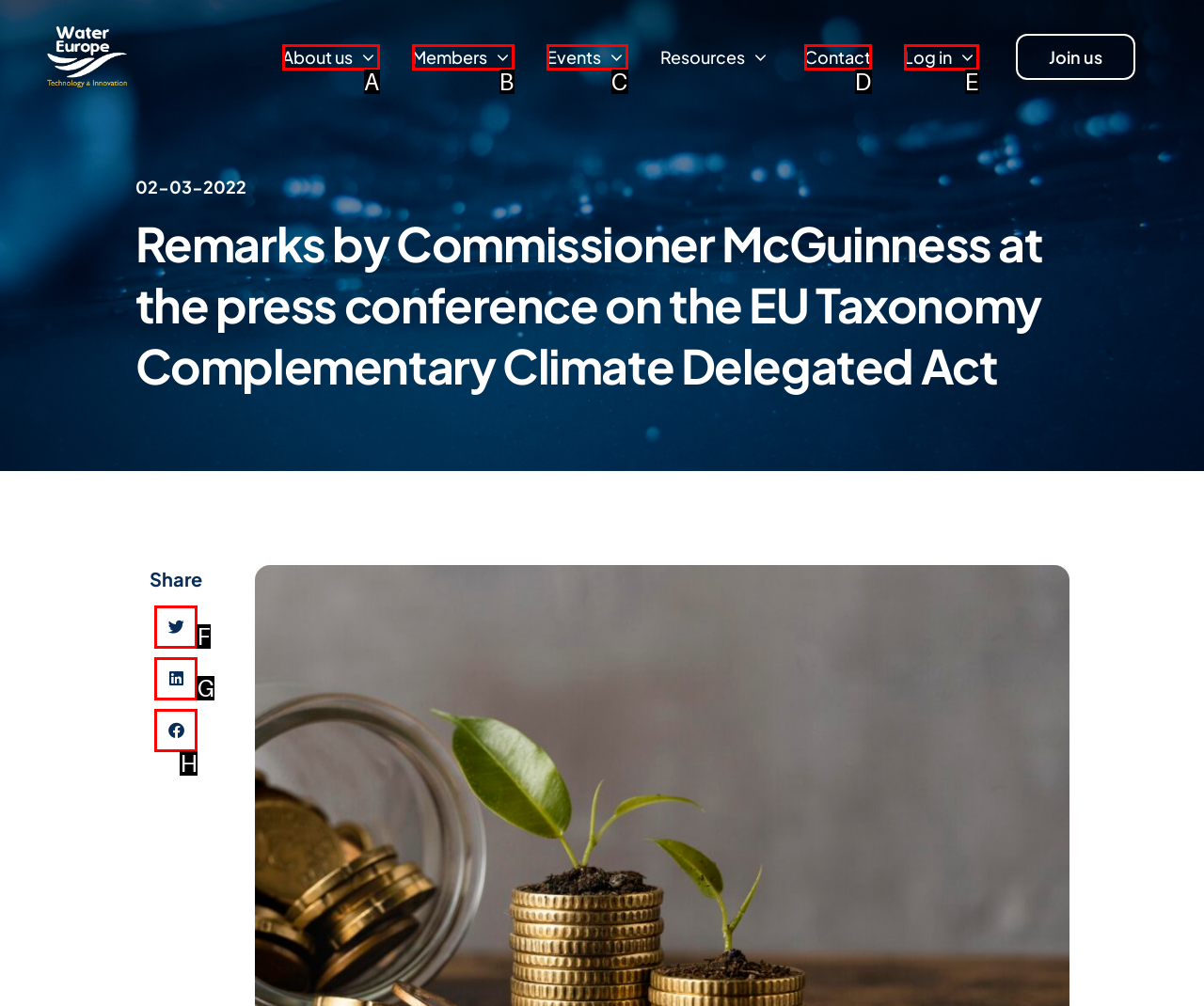Find the option that best fits the description: aria-label="Share on linkedin". Answer with the letter of the option.

G